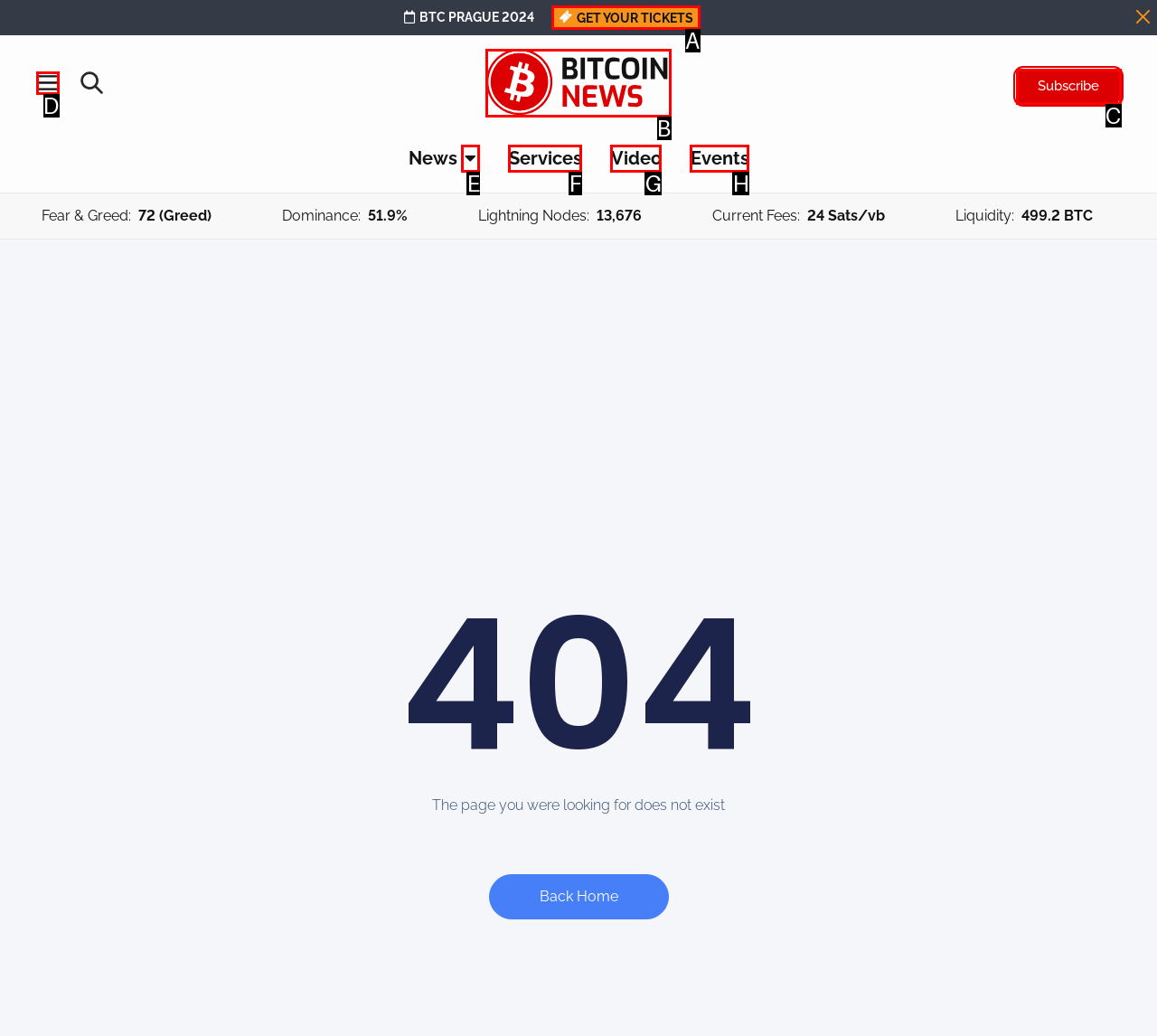Indicate which UI element needs to be clicked to fulfill the task: Get your tickets
Answer with the letter of the chosen option from the available choices directly.

A